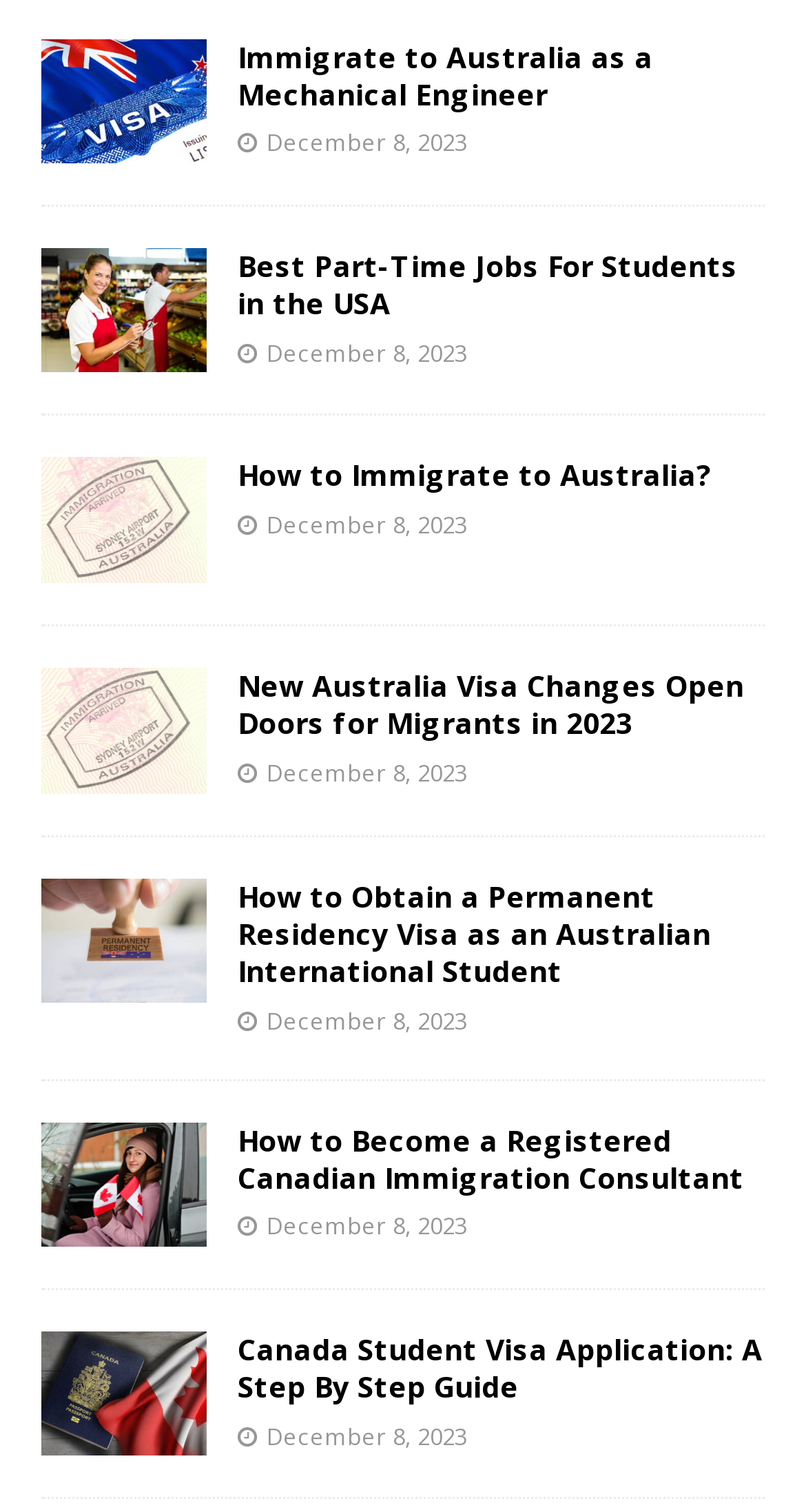What is the purpose of the figures on this webpage?
Examine the image and give a concise answer in one word or a short phrase.

To highlight articles